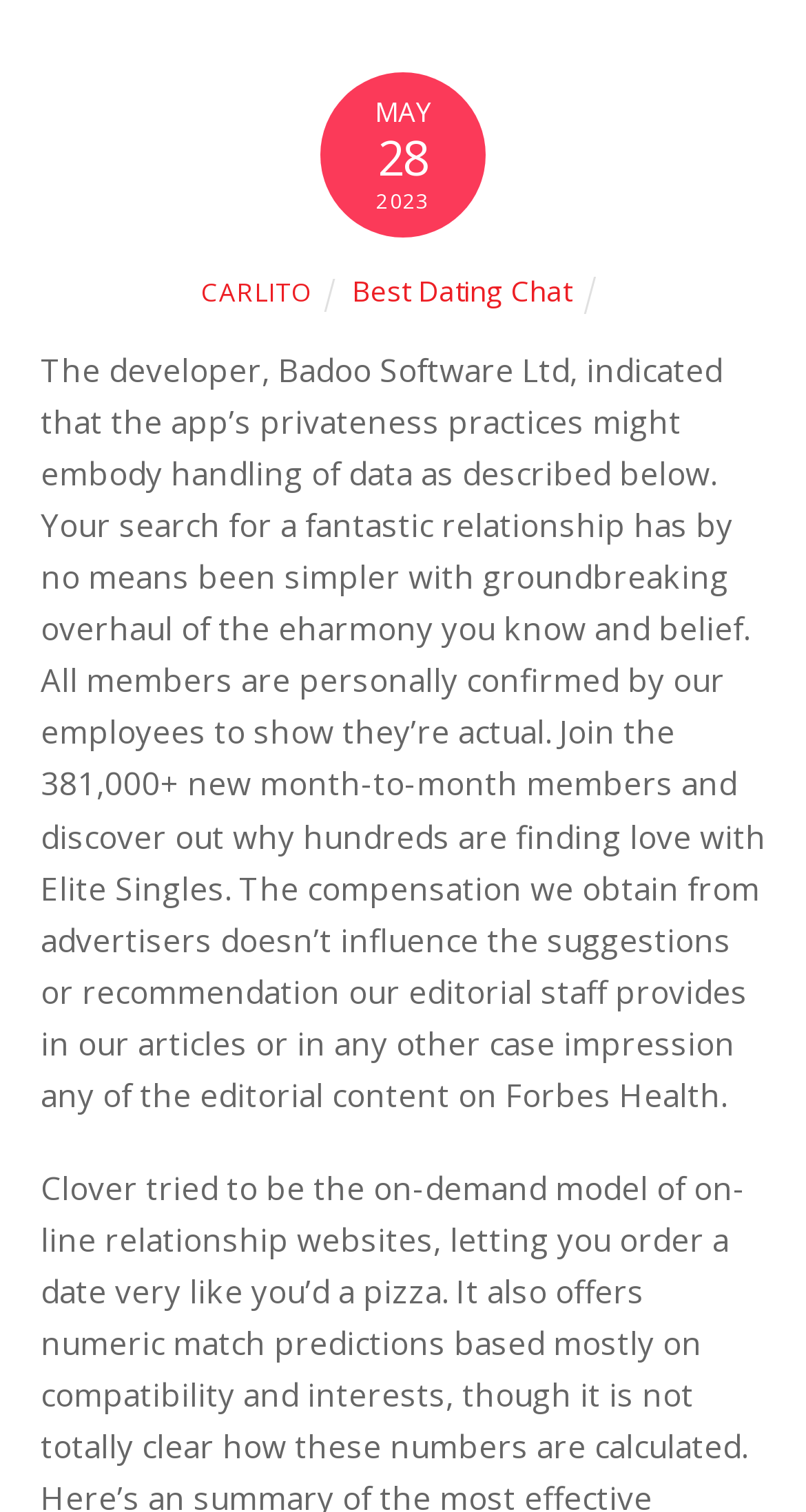Describe all the visual and textual components of the webpage comprehensively.

The webpage appears to be a description page for a dating app called Badoo. At the top, there is a timestamp indicating the date "May 28, 2023". Below the timestamp, there are two links: "CARLITO" and "Best Dating Chat", positioned side by side, with "CARLITO" on the left and "Best Dating Chat" on the right. 

The main content of the page is a lengthy paragraph of text that occupies most of the page. The text describes the app's features, including its privacy practices, and mentions other dating platforms like eharmony and Elite Singles. The text also mentions that the app's members are personally confirmed by the staff to ensure they are real.